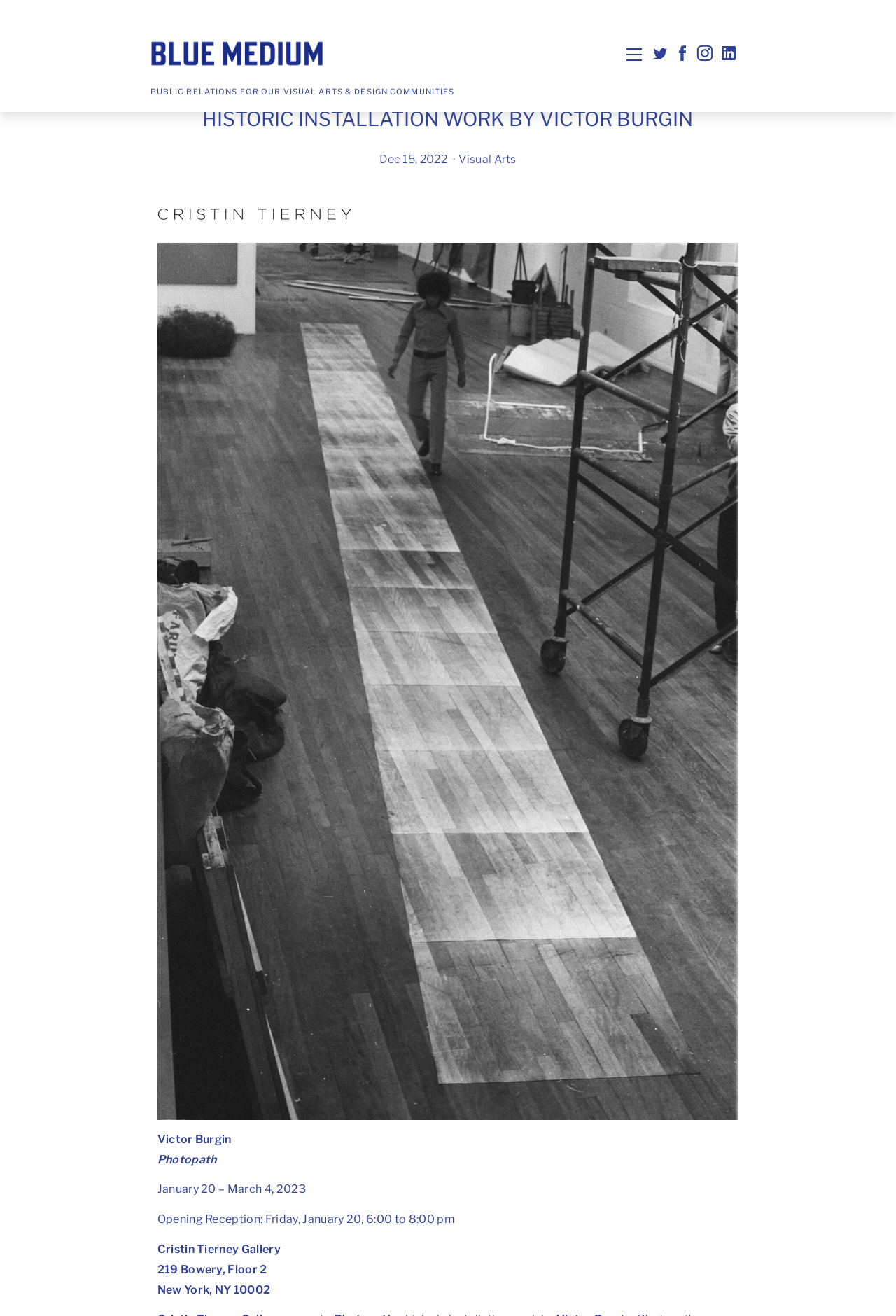Detail the various sections and features present on the webpage.

The webpage is about an art exhibition titled "Photopath" by Victor Burgin, presented by Cristin Tierney Gallery. At the top, there are four social media links, including Twitter, Facebook, Instagram, and LinkedIn, each accompanied by an image. Below these links, the title of the exhibition "CRISTIN TIERNEY GALLERY PRESENTS PHOTOPATH, A HISTORIC INSTALLATION WORK BY VICTOR BURGIN" is prominently displayed.

To the right of the title, there is a time element showing the date "Dec 15, 2022", and a link to "Visual Arts". The main content of the page is a table layout that occupies most of the page, providing details about the exhibition. The table contains information about the exhibition period, opening reception, and the gallery's address.

The gallery's address, "219 Bowery, Floor 2 New York, NY 10002", is also displayed at the bottom of the page. At the very top, there is a link to "PUBLIC RELATIONS FOR OUR VISUAL ARTS & DESIGN COMMUNITIES". Overall, the webpage is focused on providing information about the "Photopath" exhibition and the Cristin Tierney Gallery.